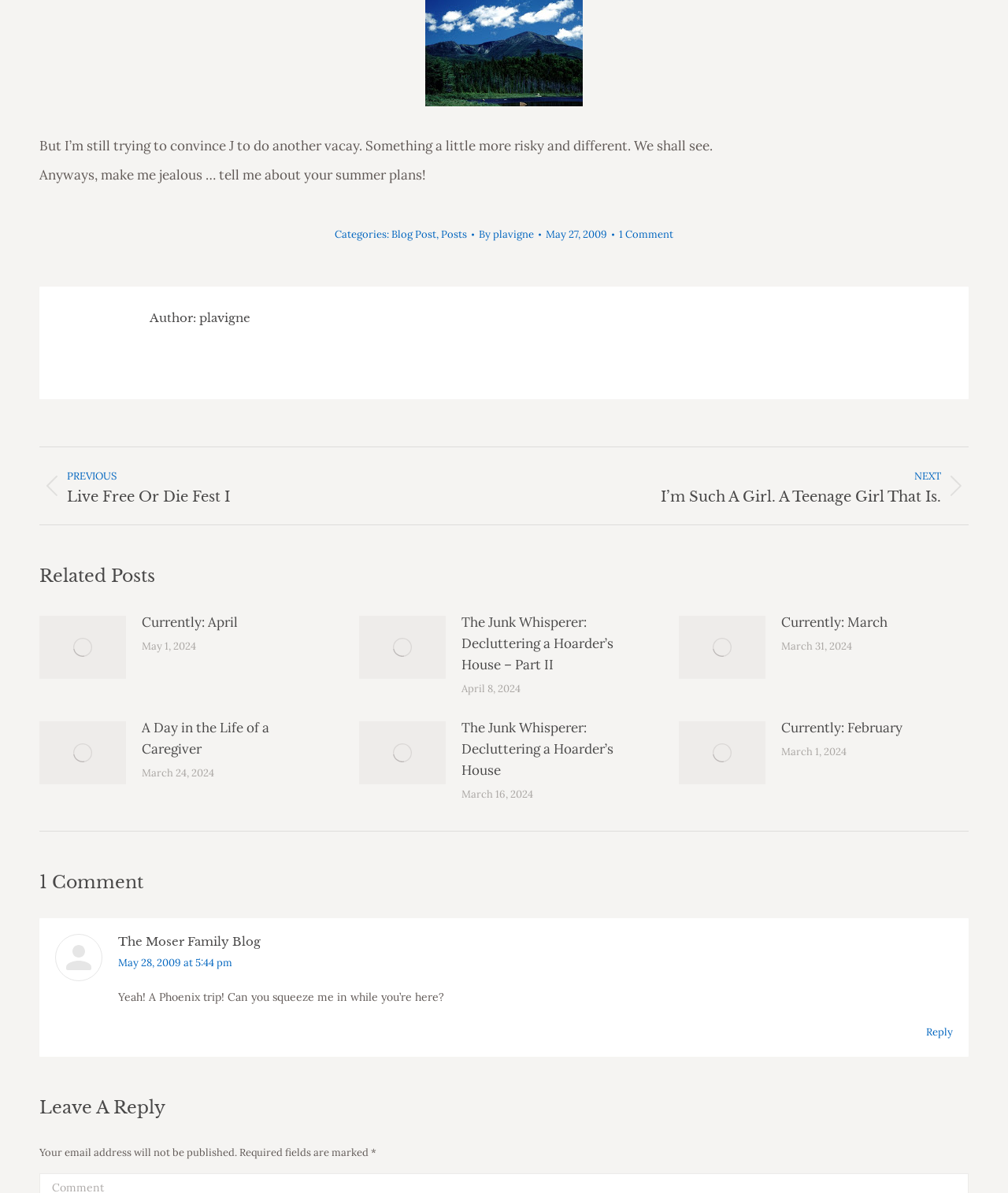Using the provided description: "The Moser Family Blog", find the bounding box coordinates of the corresponding UI element. The output should be four float numbers between 0 and 1, in the format [left, top, right, bottom].

[0.117, 0.783, 0.259, 0.795]